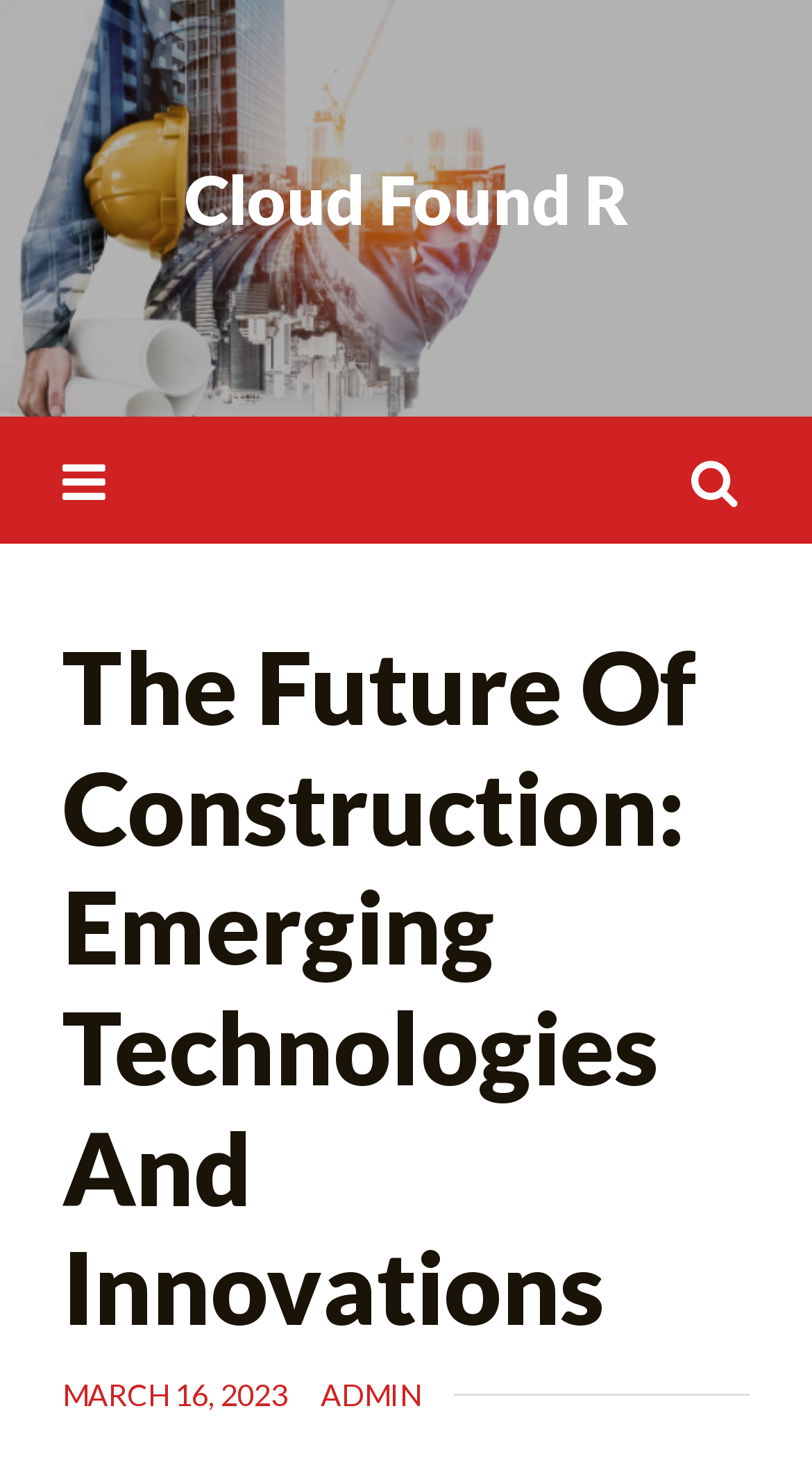Is there a search icon on the webpage?
Give a detailed response to the question by analyzing the screenshot.

I found a button element with the text '' which is a Unicode character representing a search icon. This button is likely to be a search icon.